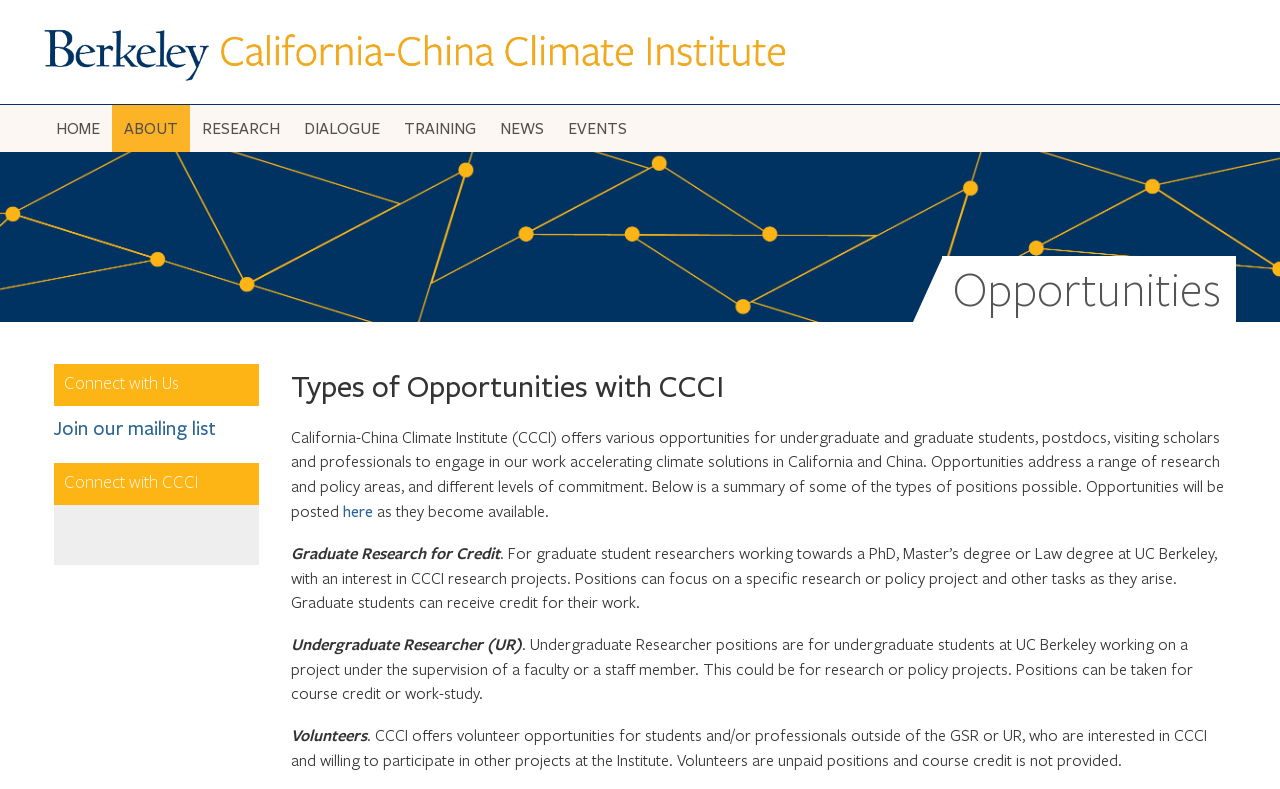Locate the coordinates of the bounding box for the clickable region that fulfills this instruction: "Join our mailing list".

[0.042, 0.529, 0.169, 0.558]